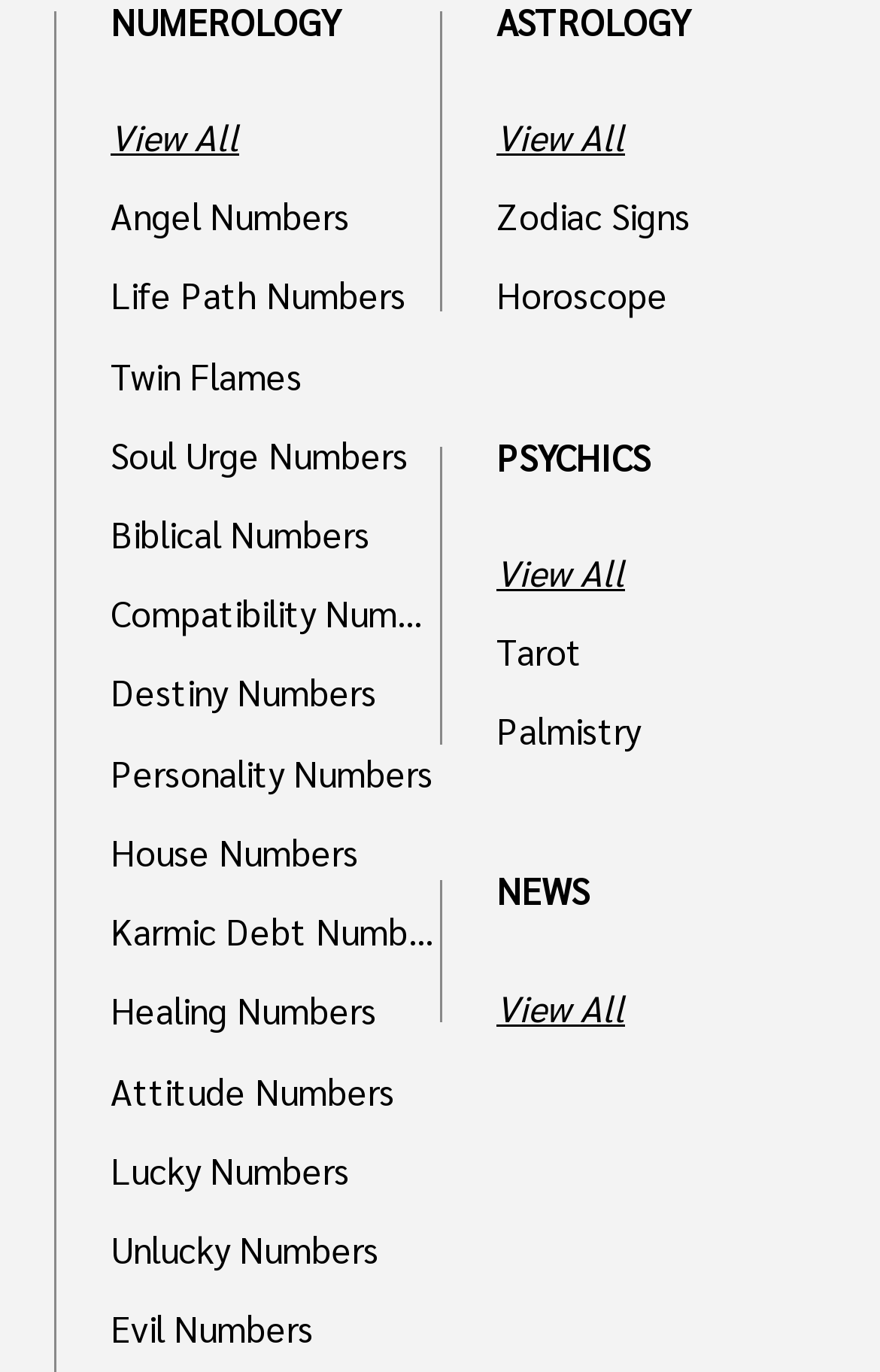Please specify the bounding box coordinates of the clickable region necessary for completing the following instruction: "Read NEWS". The coordinates must consist of four float numbers between 0 and 1, i.e., [left, top, right, bottom].

[0.564, 0.642, 0.938, 0.661]